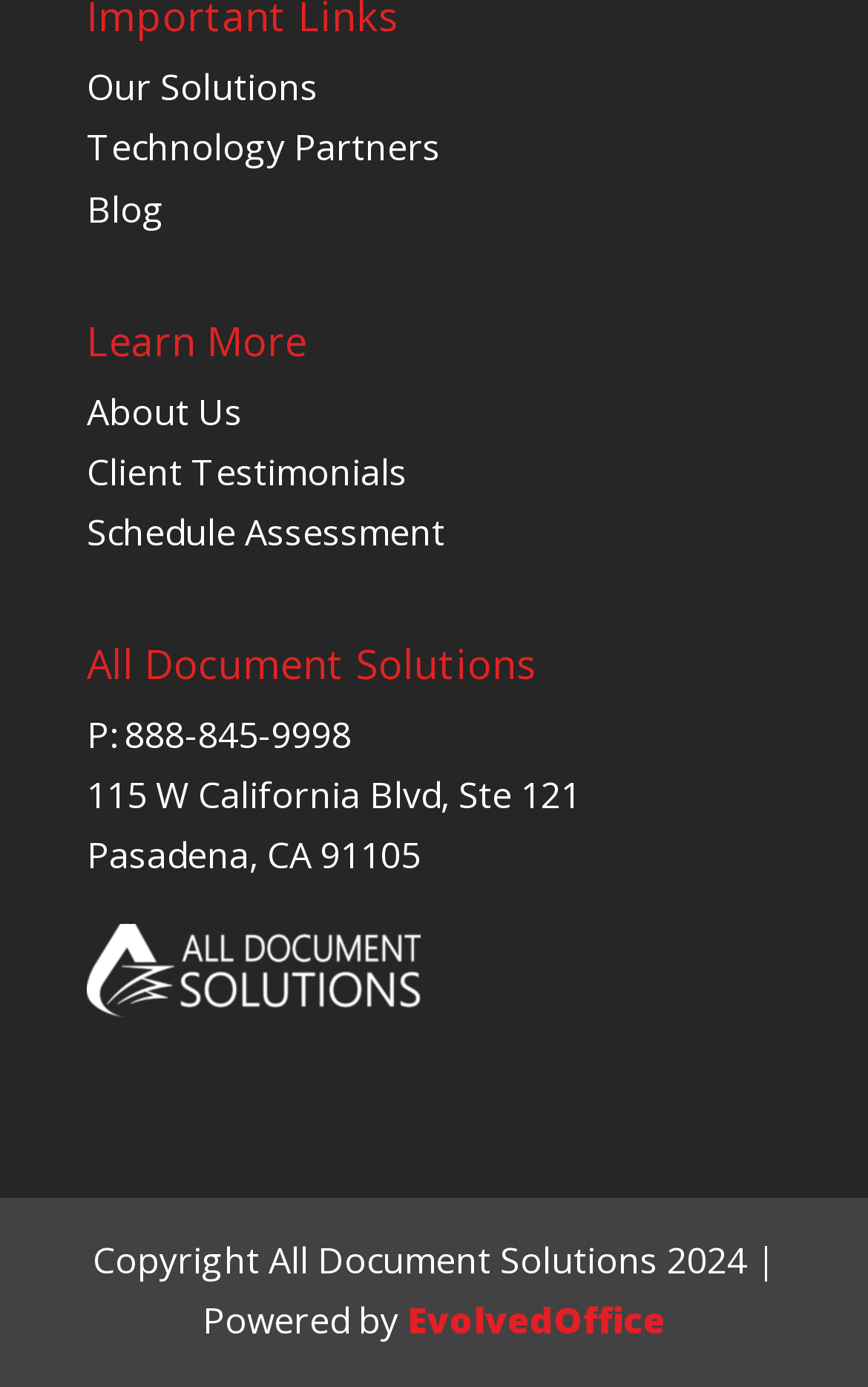Using the provided element description: "Blog", identify the bounding box coordinates. The coordinates should be four floats between 0 and 1 in the order [left, top, right, bottom].

[0.1, 0.133, 0.19, 0.168]